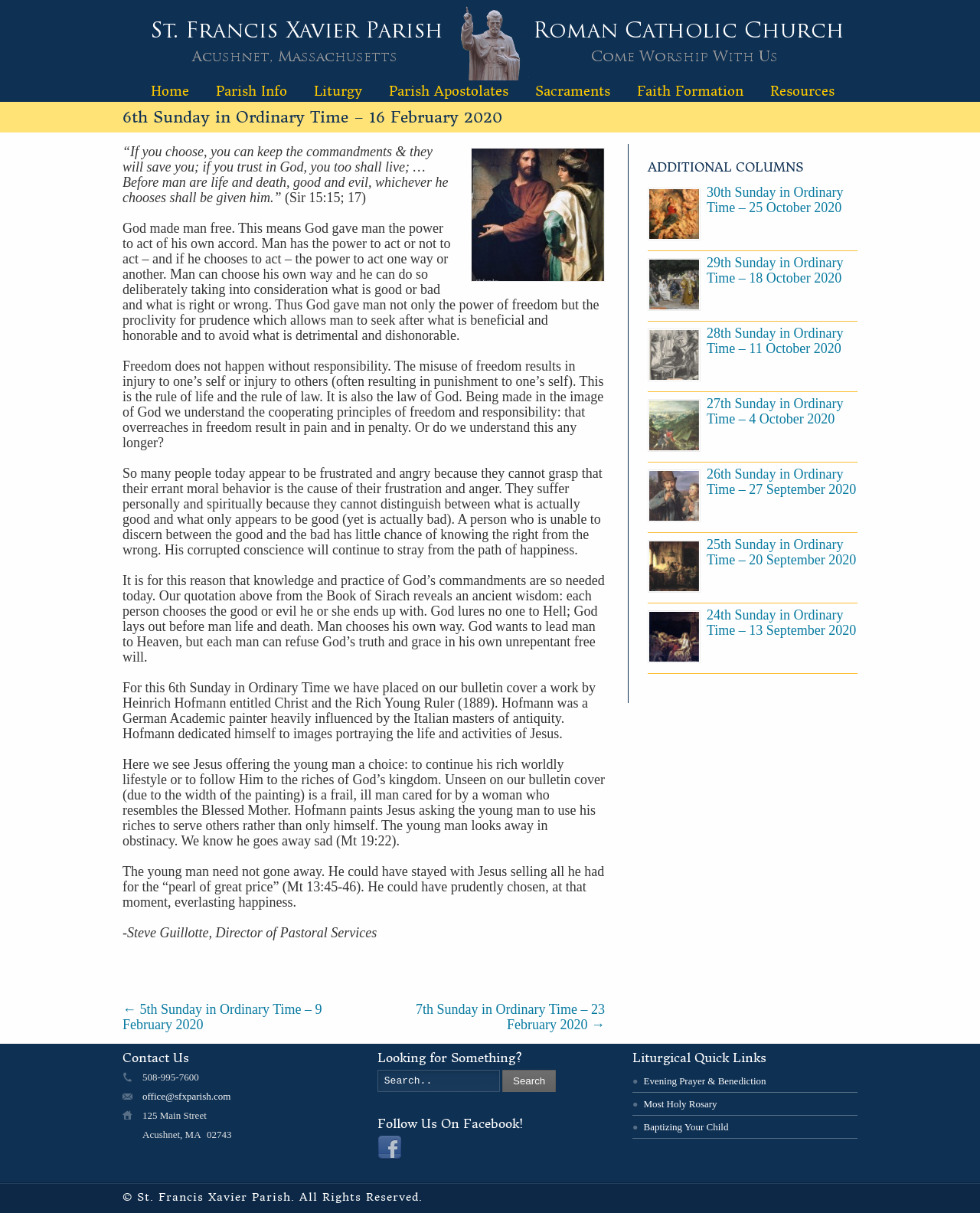Please find the bounding box coordinates of the element that you should click to achieve the following instruction: "Search for something". The coordinates should be presented as four float numbers between 0 and 1: [left, top, right, bottom].

[0.385, 0.882, 0.51, 0.9]